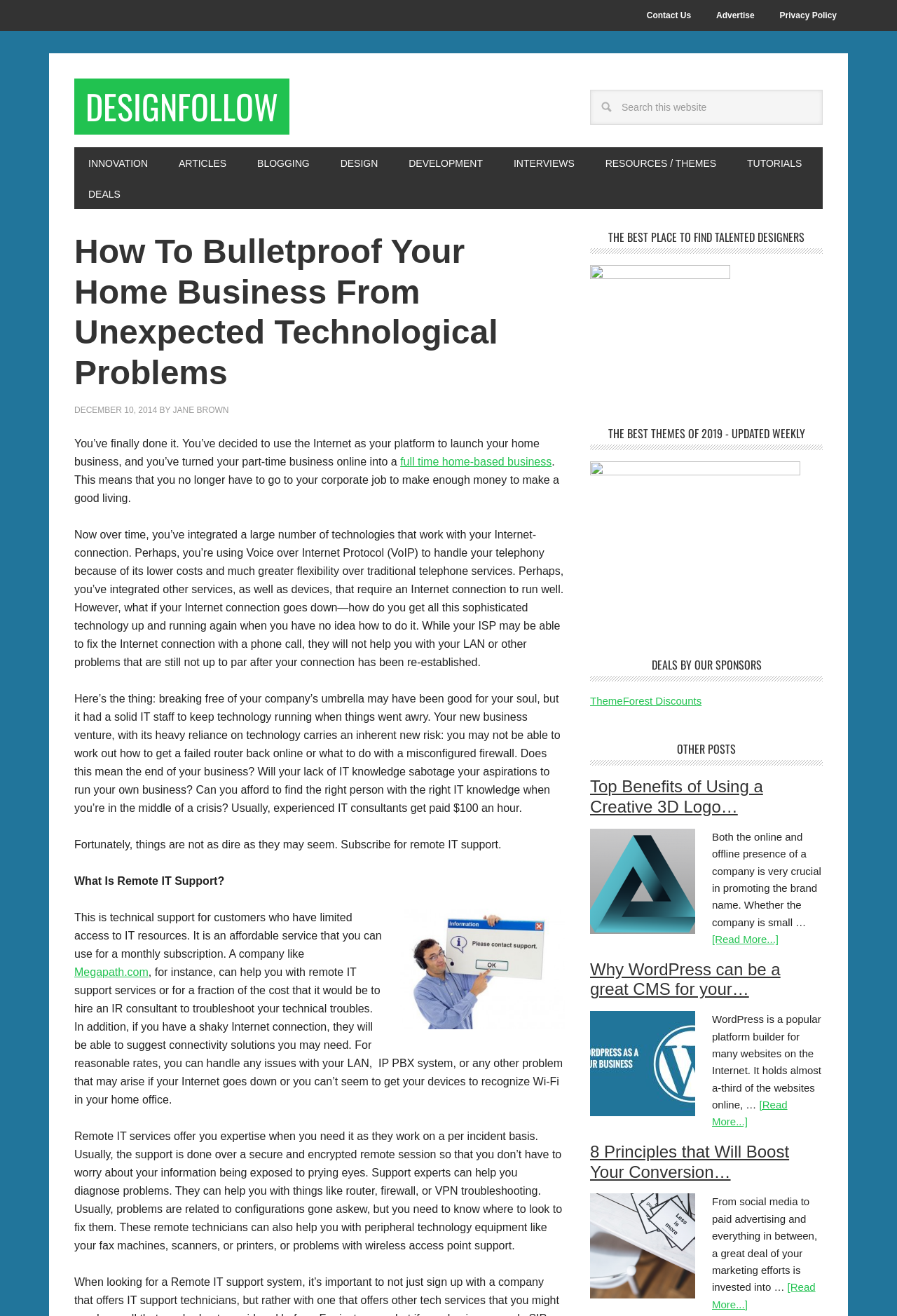What is the name of the company mentioned as an example of remote IT support?
Based on the screenshot, answer the question with a single word or phrase.

Megapath.com